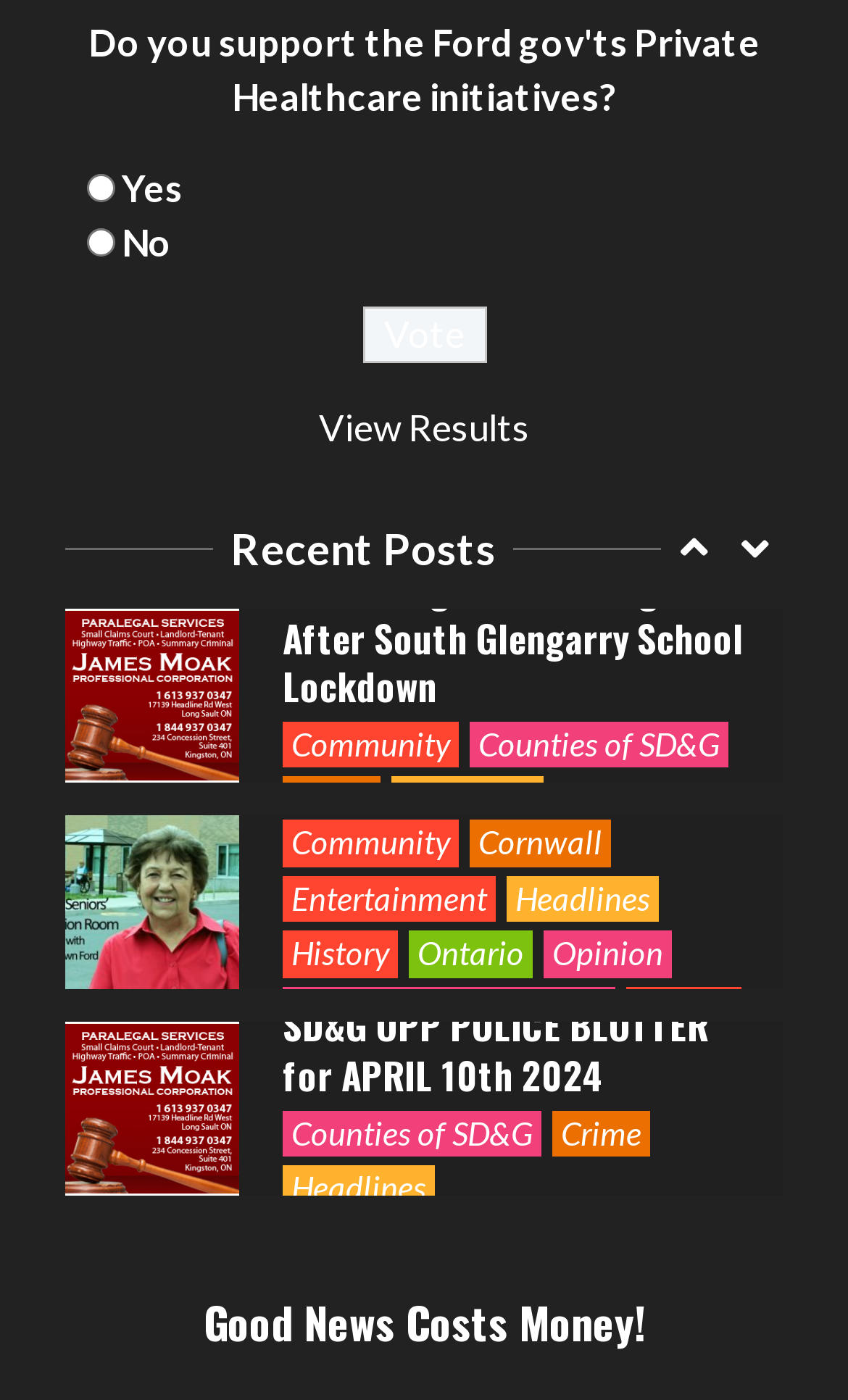Could you locate the bounding box coordinates for the section that should be clicked to accomplish this task: "Read OPP Charge Scarborough Man After South Glengarry School Lockdown".

[0.333, 0.109, 0.897, 0.214]